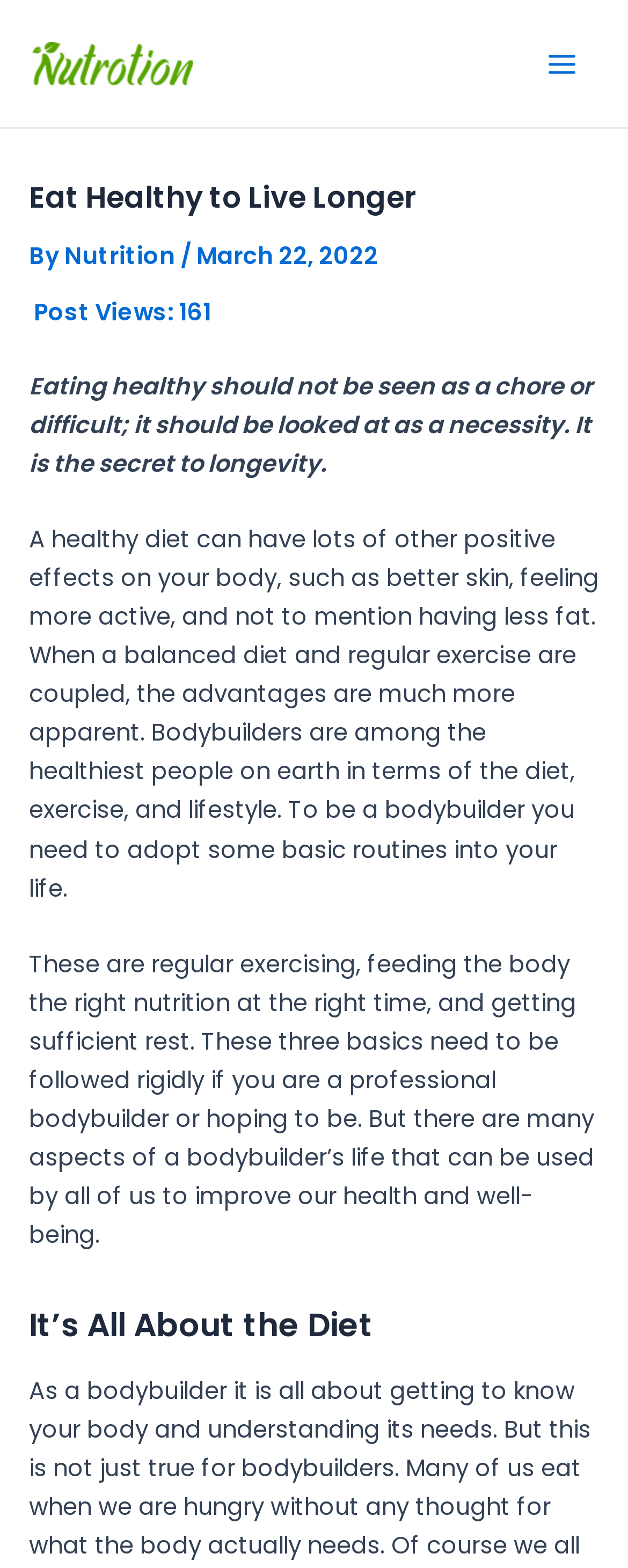Given the webpage screenshot and the description, determine the bounding box coordinates (top-left x, top-left y, bottom-right x, bottom-right y) that define the location of the UI element matching this description: Main Menu

[0.841, 0.019, 0.949, 0.062]